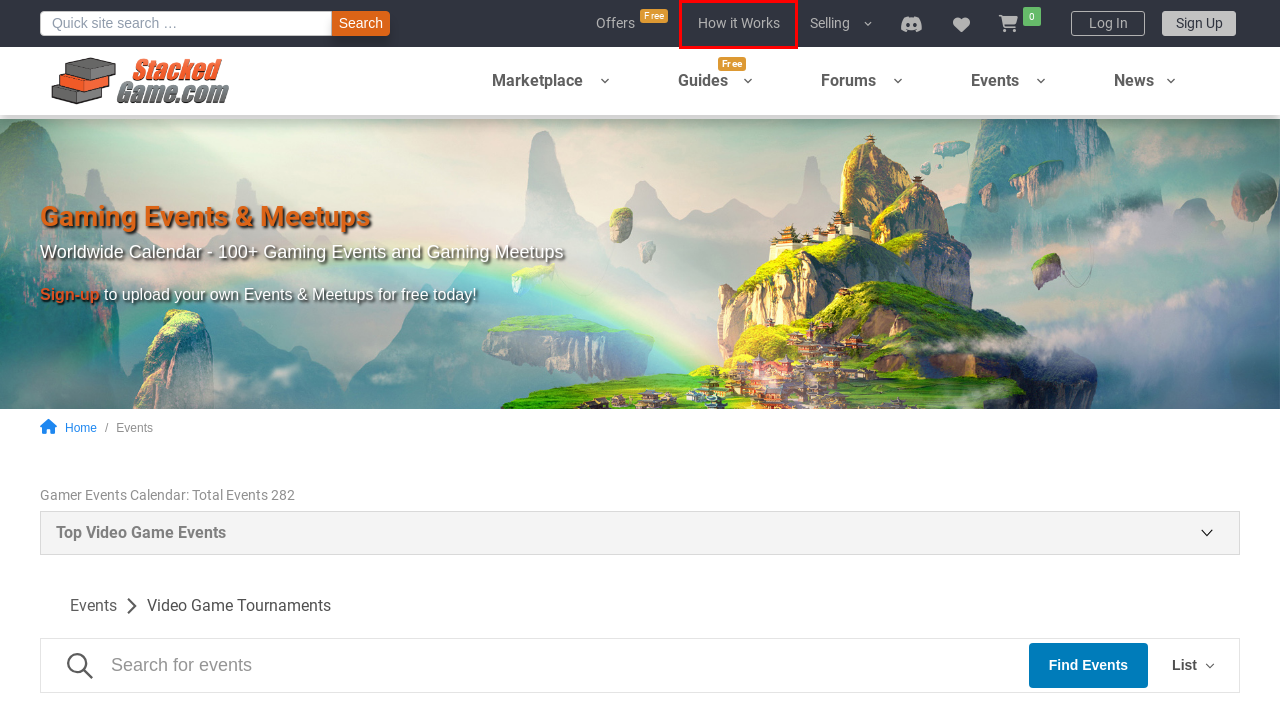You have a screenshot of a webpage with an element surrounded by a red bounding box. Choose the webpage description that best describes the new page after clicking the element inside the red bounding box. Here are the candidates:
A. Lastest Gaming News & Reviews on StackedGame.com
B. Video Game Forums – Get Answers to Gaming Questions
C. Signup to become a Seller on StackedGame.com today!
D. Buying on Stacked Game - StackedGame.com
E. 2024 Video Gaming Events and Conventions – Global Calendar
F. Video Game Marketplace | Buy & Sell Game Related Items
G. Free Game Game Guides To Help You Win - StackedGame.com
H. Gaming Marketplace - Buy & Sell Video Game Related Downloads, Sessions and Services

D